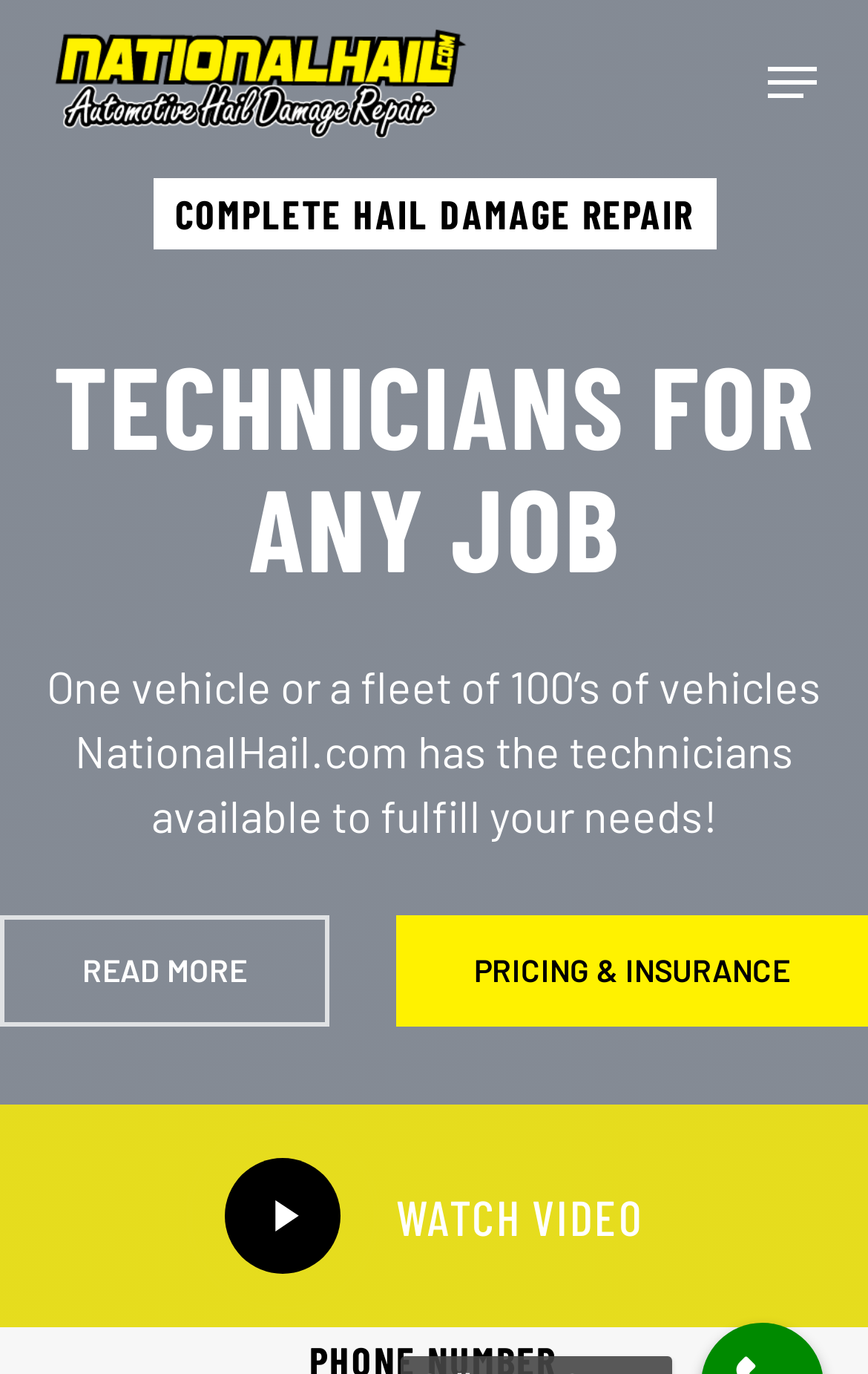Refer to the image and provide a thorough answer to this question:
What is the tone of the webpage?

The use of formal language, such as 'COMPLETE HAIL DAMAGE REPAIR' and 'One vehicle or a fleet of 100’s of vehicles NationalHail.com has the technicians available to fulfill your needs!', suggests a professional tone. The overall structure and design of the webpage also convey a sense of professionalism.